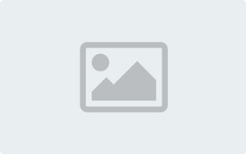What is the purpose of the article?
Use the screenshot to answer the question with a single word or phrase.

To improve writing skills